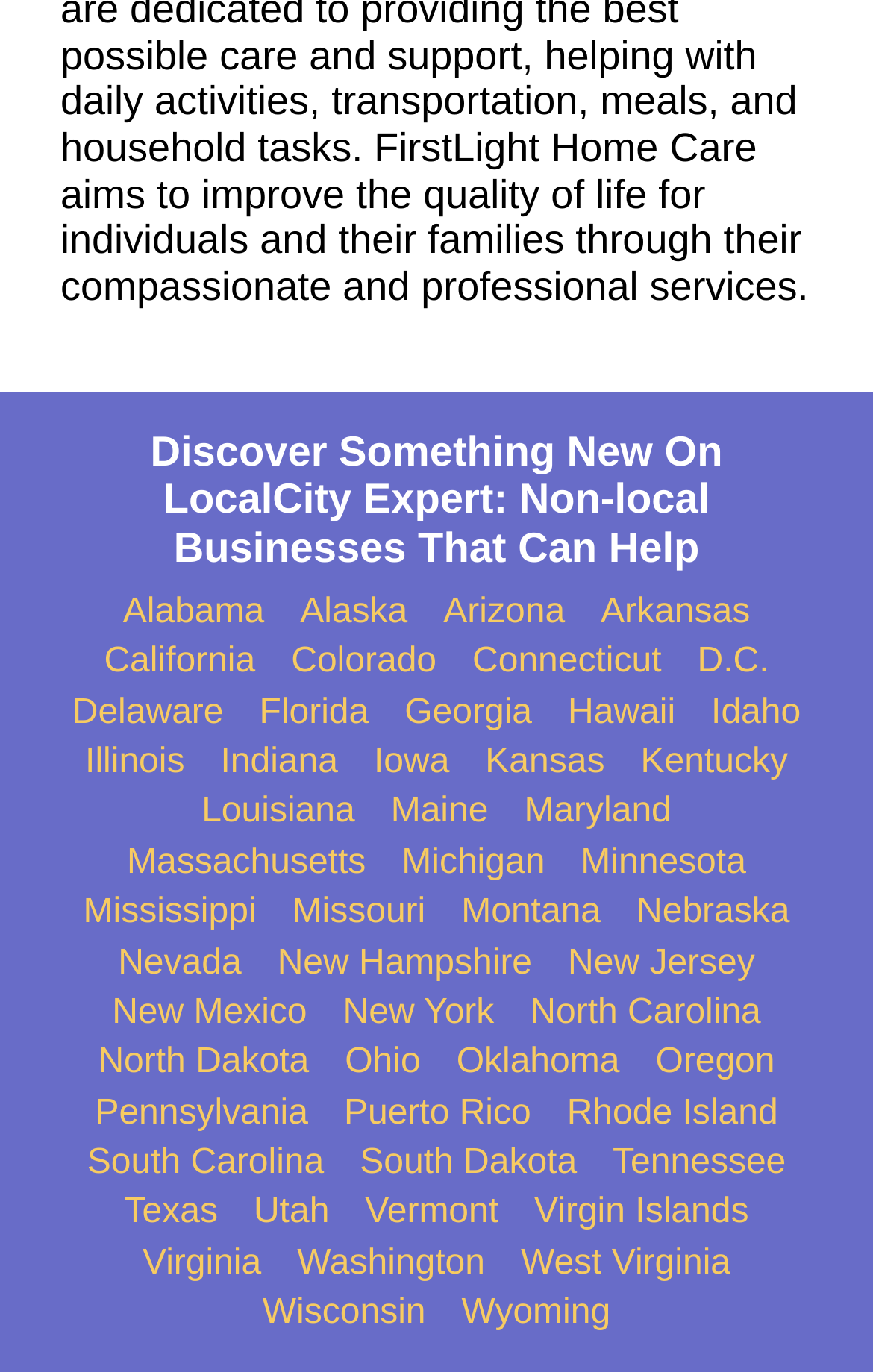Please specify the bounding box coordinates for the clickable region that will help you carry out the instruction: "Visit New York".

[0.393, 0.724, 0.566, 0.754]